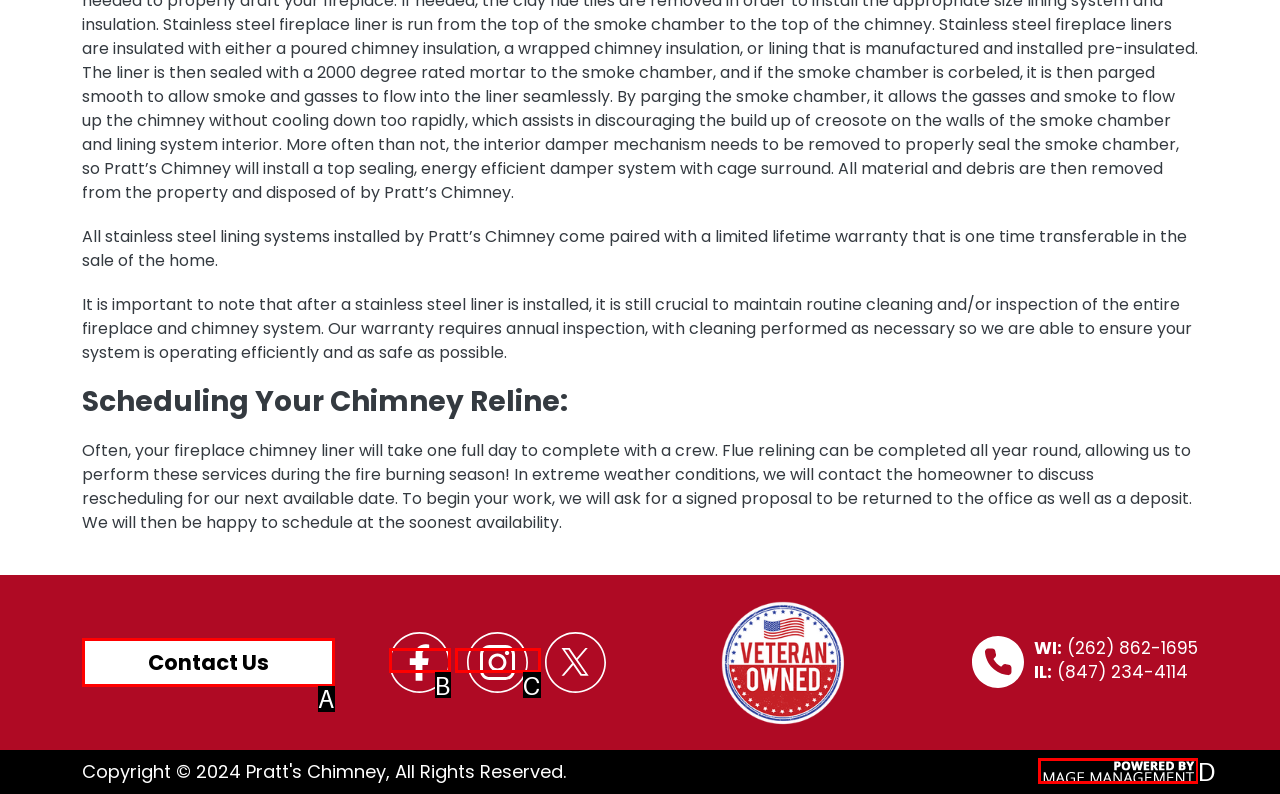Select the correct option based on the description: alt="Powered By IM"
Answer directly with the option’s letter.

D